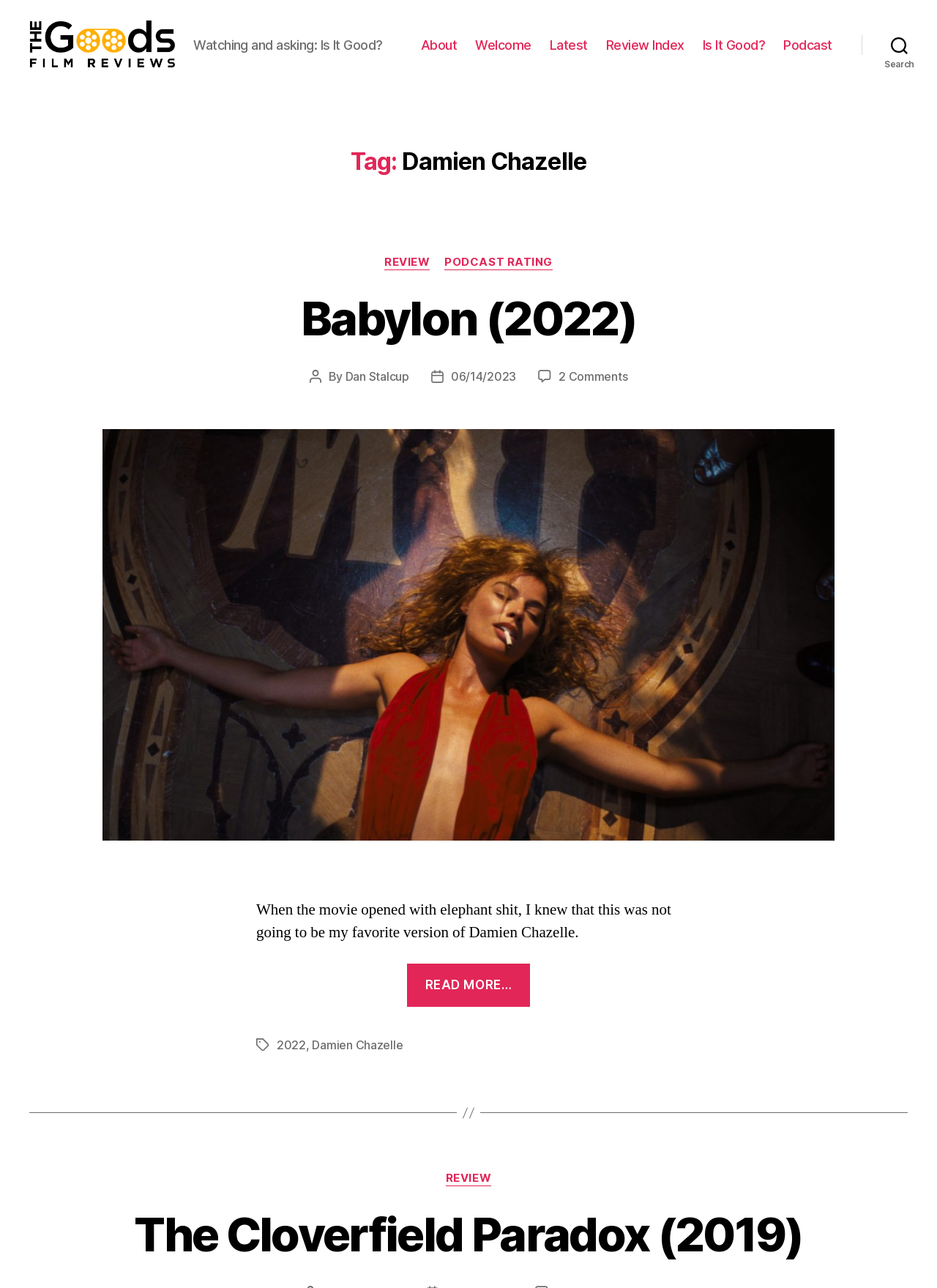Determine the coordinates of the bounding box that should be clicked to complete the instruction: "Search for a film review". The coordinates should be represented by four float numbers between 0 and 1: [left, top, right, bottom].

[0.92, 0.038, 1.0, 0.063]